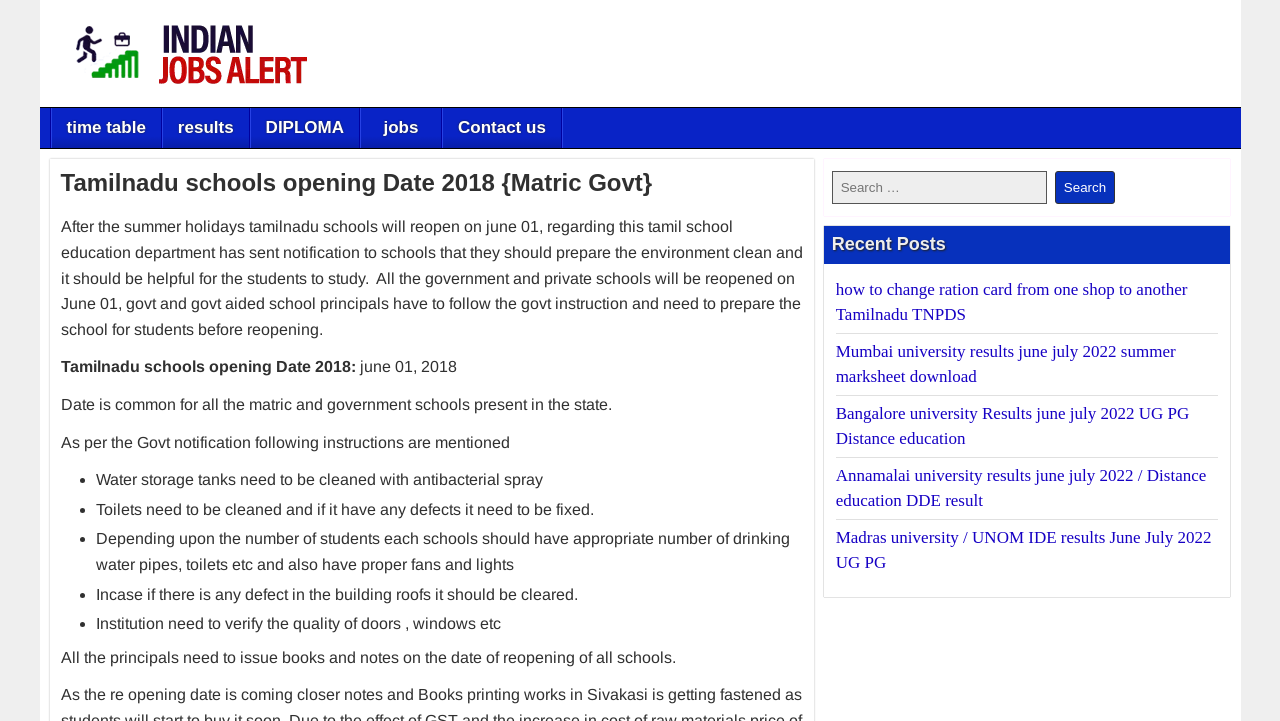Please find the bounding box coordinates for the clickable element needed to perform this instruction: "Check 'Tamilnadu schools opening Date 2018'".

[0.047, 0.236, 0.627, 0.272]